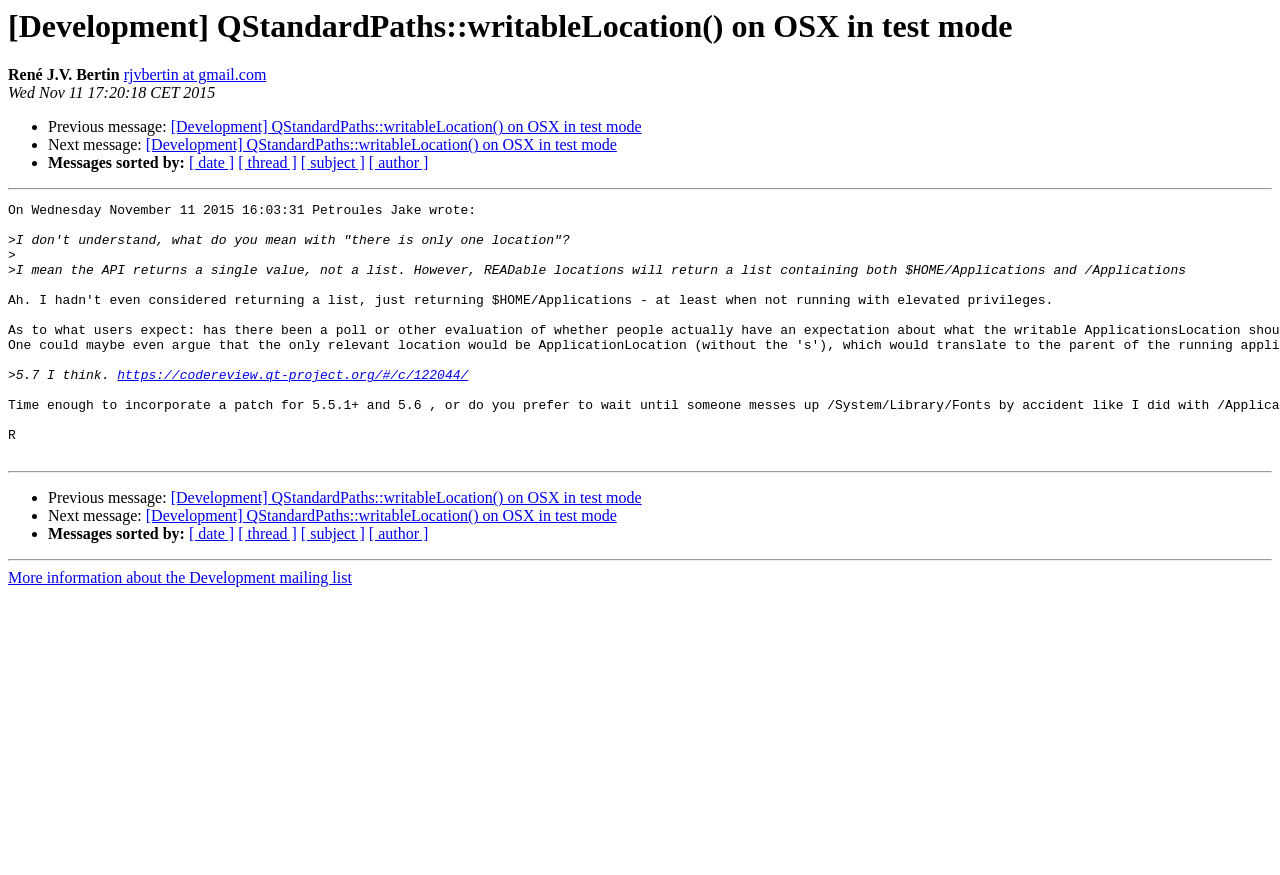Pinpoint the bounding box coordinates of the element you need to click to execute the following instruction: "Click on Craft Kits". The bounding box should be represented by four float numbers between 0 and 1, in the format [left, top, right, bottom].

None